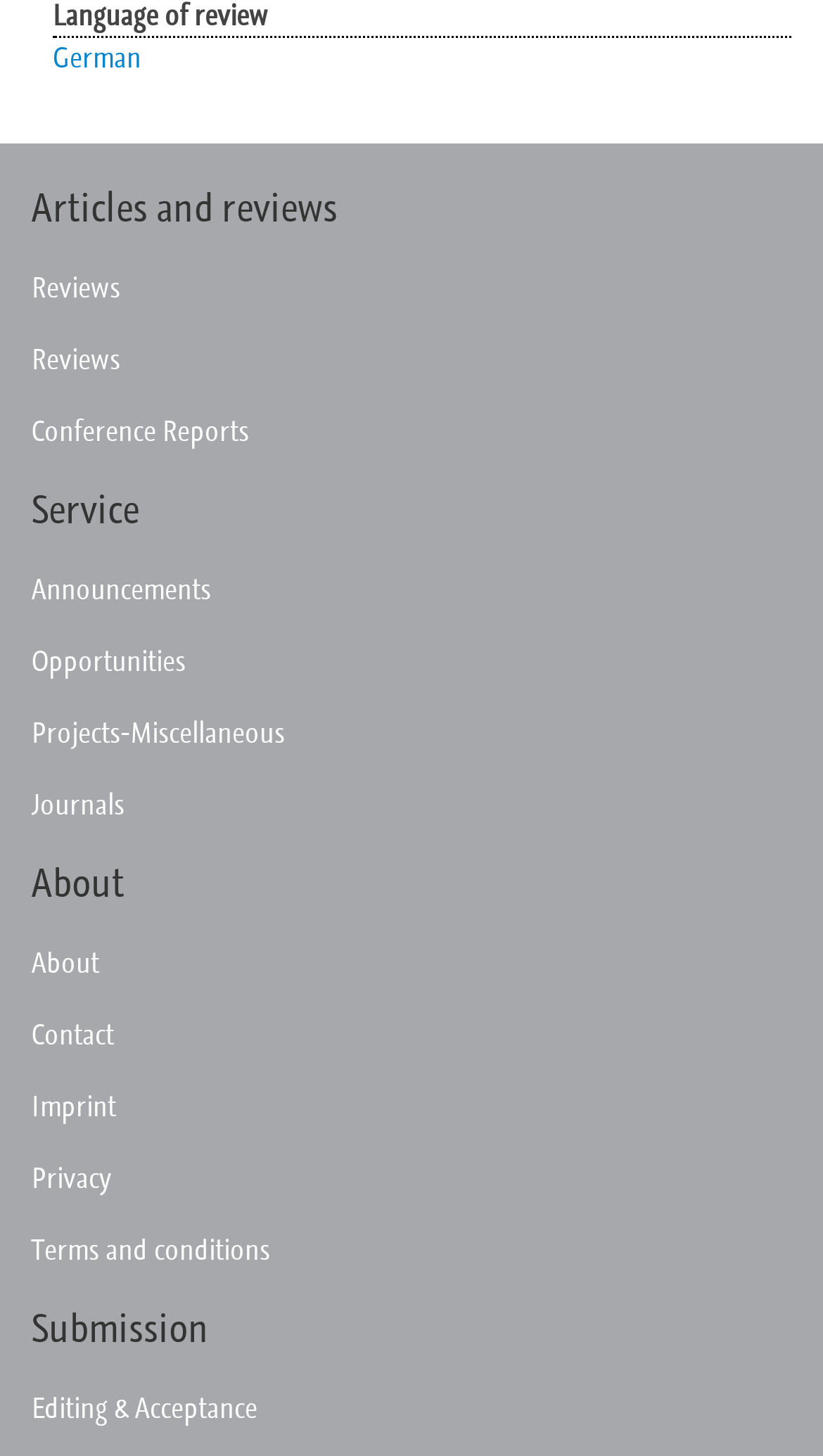Find and provide the bounding box coordinates for the UI element described with: "Terms and conditions".

[0.038, 0.835, 1.0, 0.881]